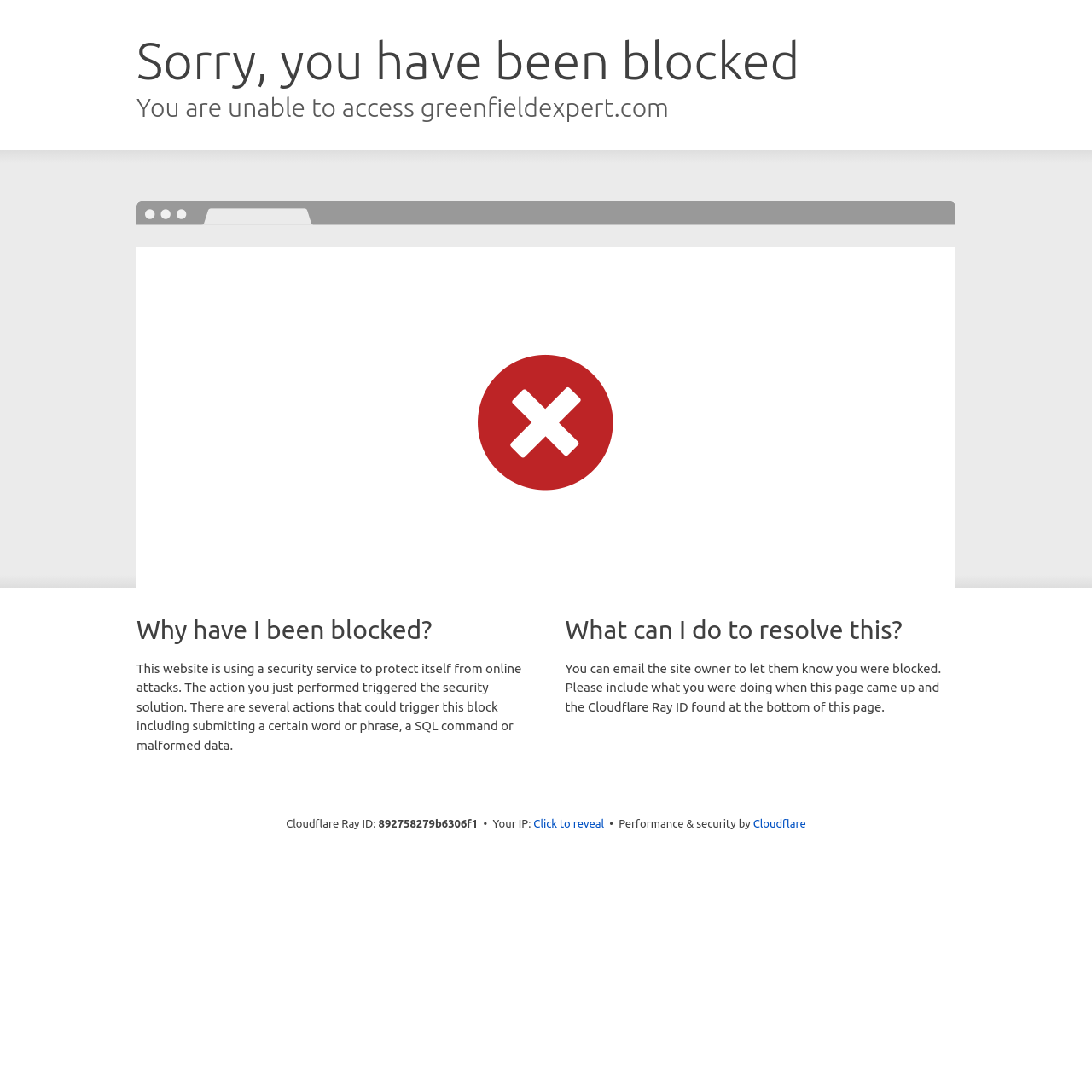What is the ID of the Cloudflare Ray?
Based on the image, please offer an in-depth response to the question.

The Cloudflare Ray ID is a unique identifier found at the bottom of the page, which is 892758279b6306f1 in this case.